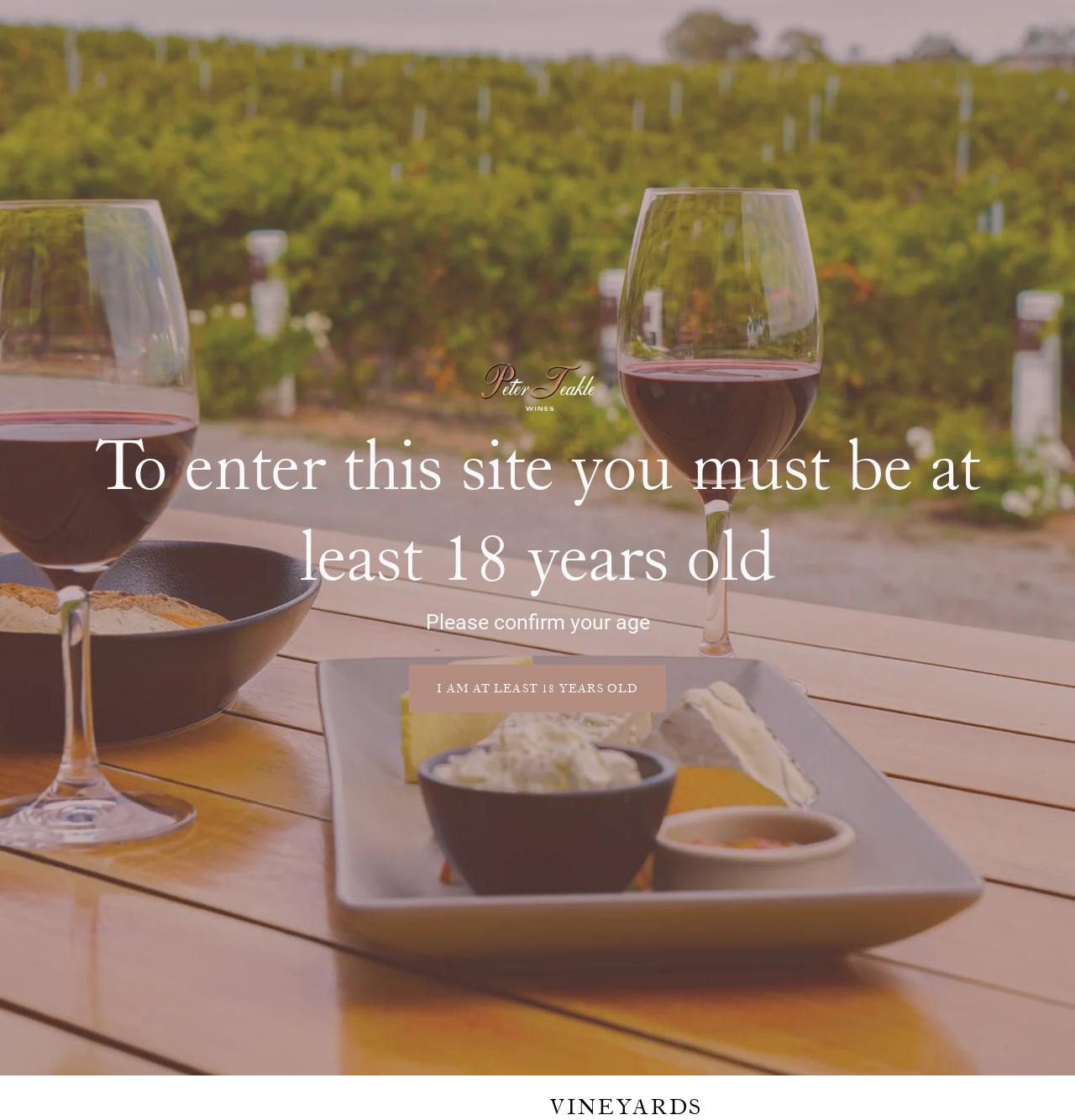Please find the bounding box coordinates of the section that needs to be clicked to achieve this instruction: "Click the 'Buy now with ShopPay' button".

[0.516, 0.337, 0.82, 0.37]